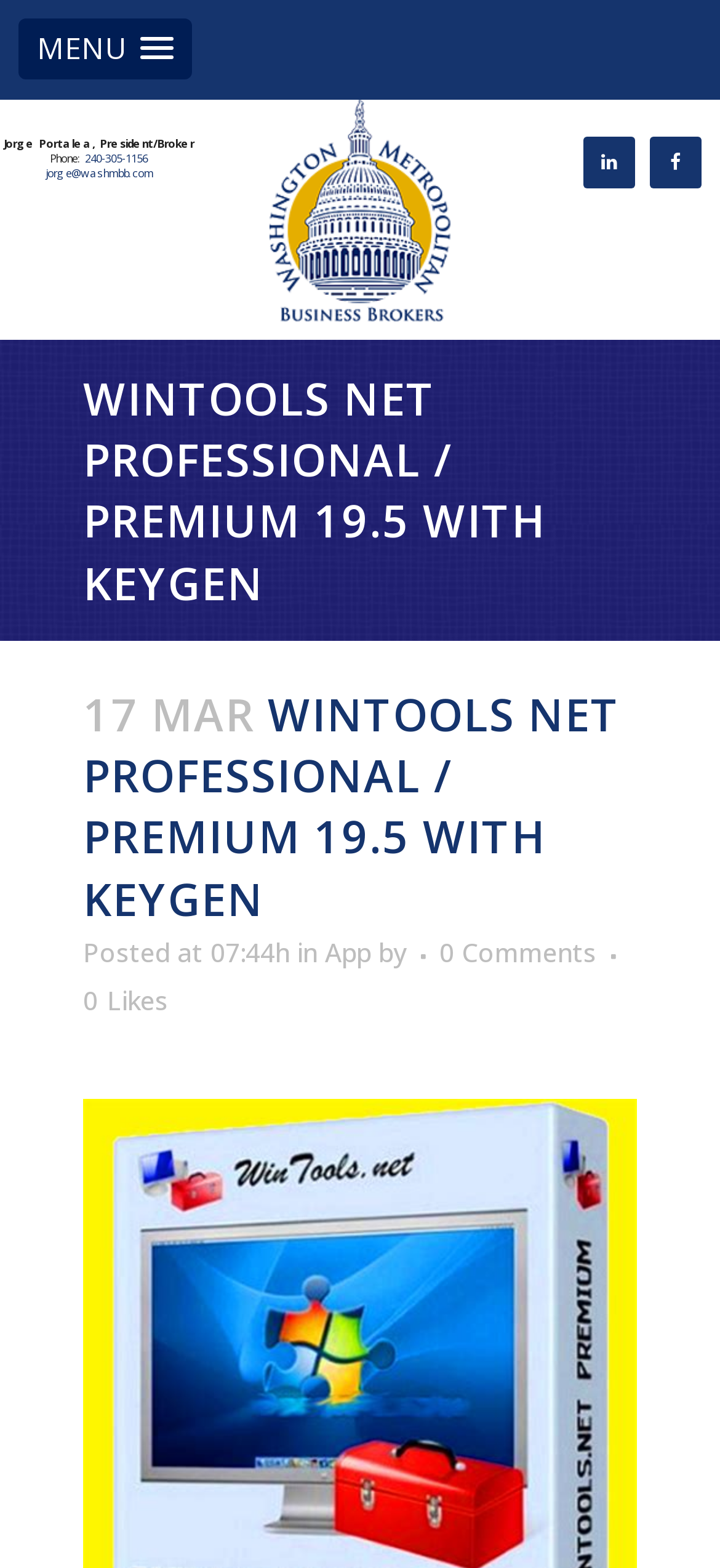Construct a comprehensive caption that outlines the webpage's structure and content.

The webpage appears to be a blog post or article about WinTools Net Professional/Premium 19.5 with Keygen. At the top left, there is a button labeled "MENU" which has a popup menu. Below it, there is a layout table containing the author's information, including their name, phone number, and email address.

On the right side of the page, there is a logo image with a link labeled "Logo". Below it, there are two social media links, "LinkedIn" and "Facebook", aligned to the right side of the page.

The main content of the page is divided into sections. The first section has a heading "WINTOOLS NET PROFESSIONAL / PREMIUM 19.5 WITH KEYGEN" in a large font size. Below it, there is a subheading "17 MAR WINTOOLS NET PROFESSIONAL / PREMIUM 19.5 WITH KEYGEN" with a smaller font size. The post's metadata is displayed, including the time it was posted, the category "App", and the author's name. There are also links to view comments and likes, with zero counts displayed.

Overall, the webpage has a simple layout with a focus on presenting information about the WinTools Net Professional/Premium 19.5 with Keygen software.